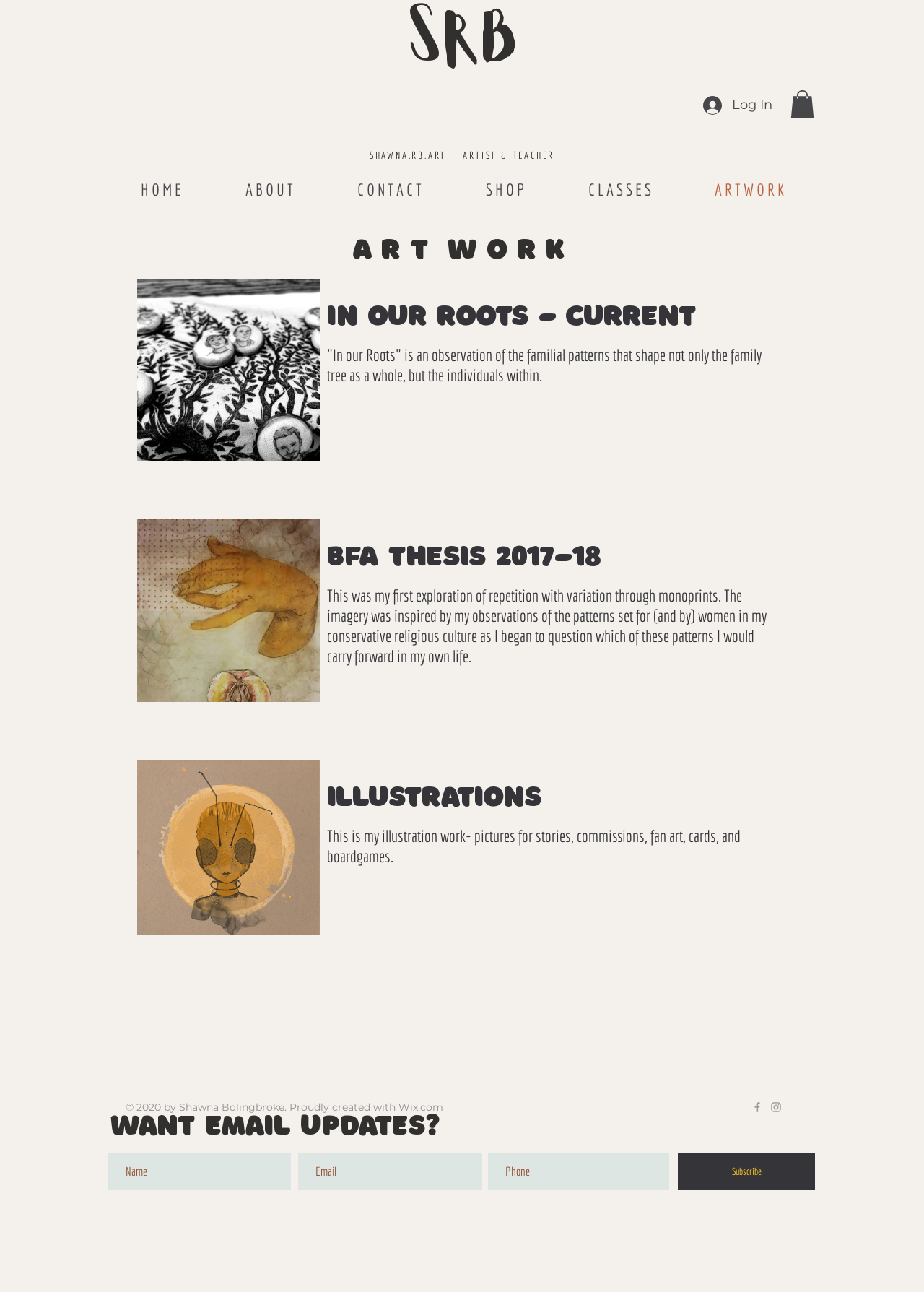Please provide the bounding box coordinates for the element that needs to be clicked to perform the following instruction: "Click the Log In button". The coordinates should be given as four float numbers between 0 and 1, i.e., [left, top, right, bottom].

[0.75, 0.071, 0.844, 0.092]